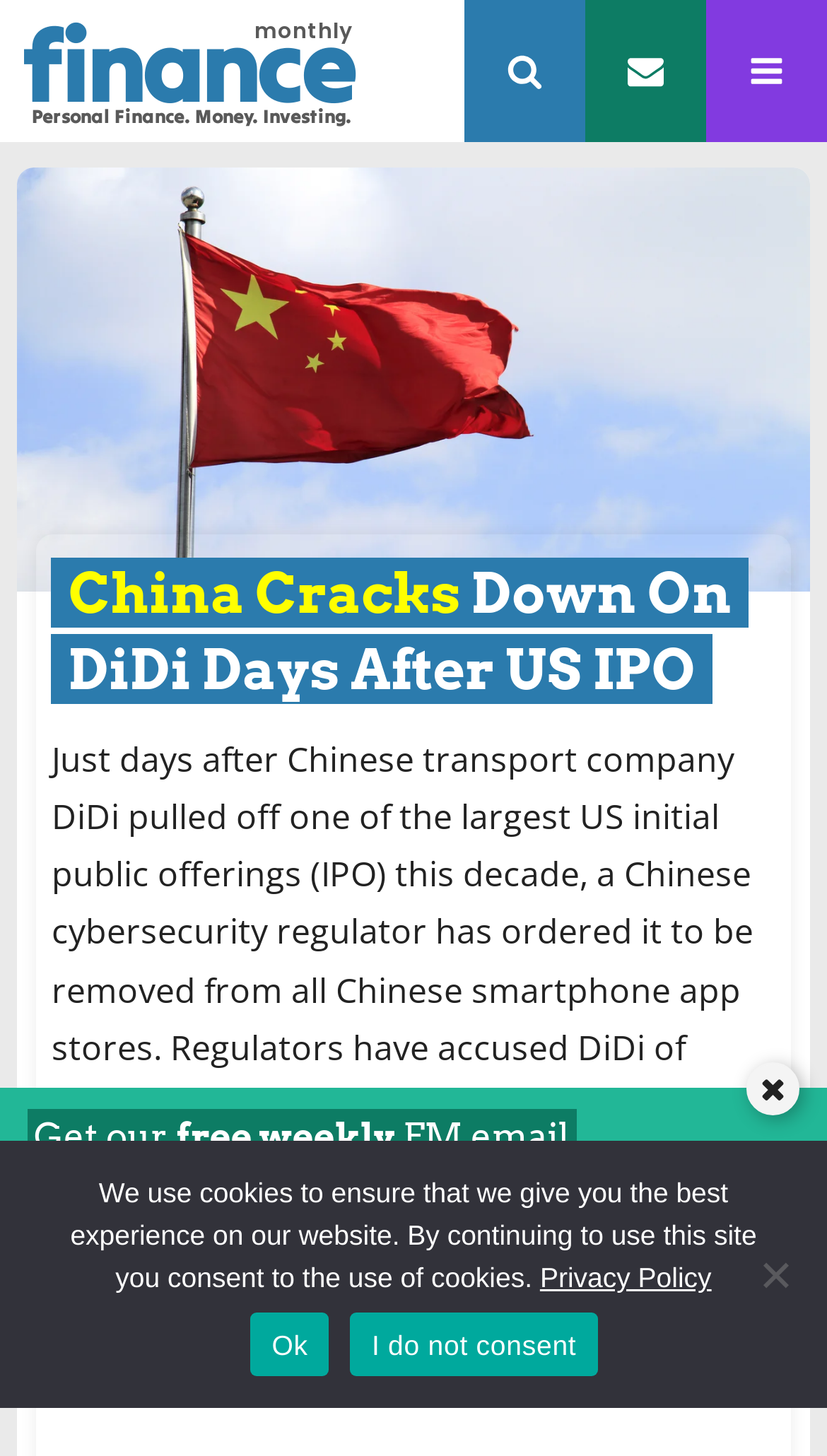Bounding box coordinates are specified in the format (top-left x, top-left y, bottom-right x, bottom-right y). All values are floating point numbers bounded between 0 and 1. Please provide the bounding box coordinate of the region this sentence describes: title="Share on Facebook"

[0.812, 0.892, 0.938, 0.952]